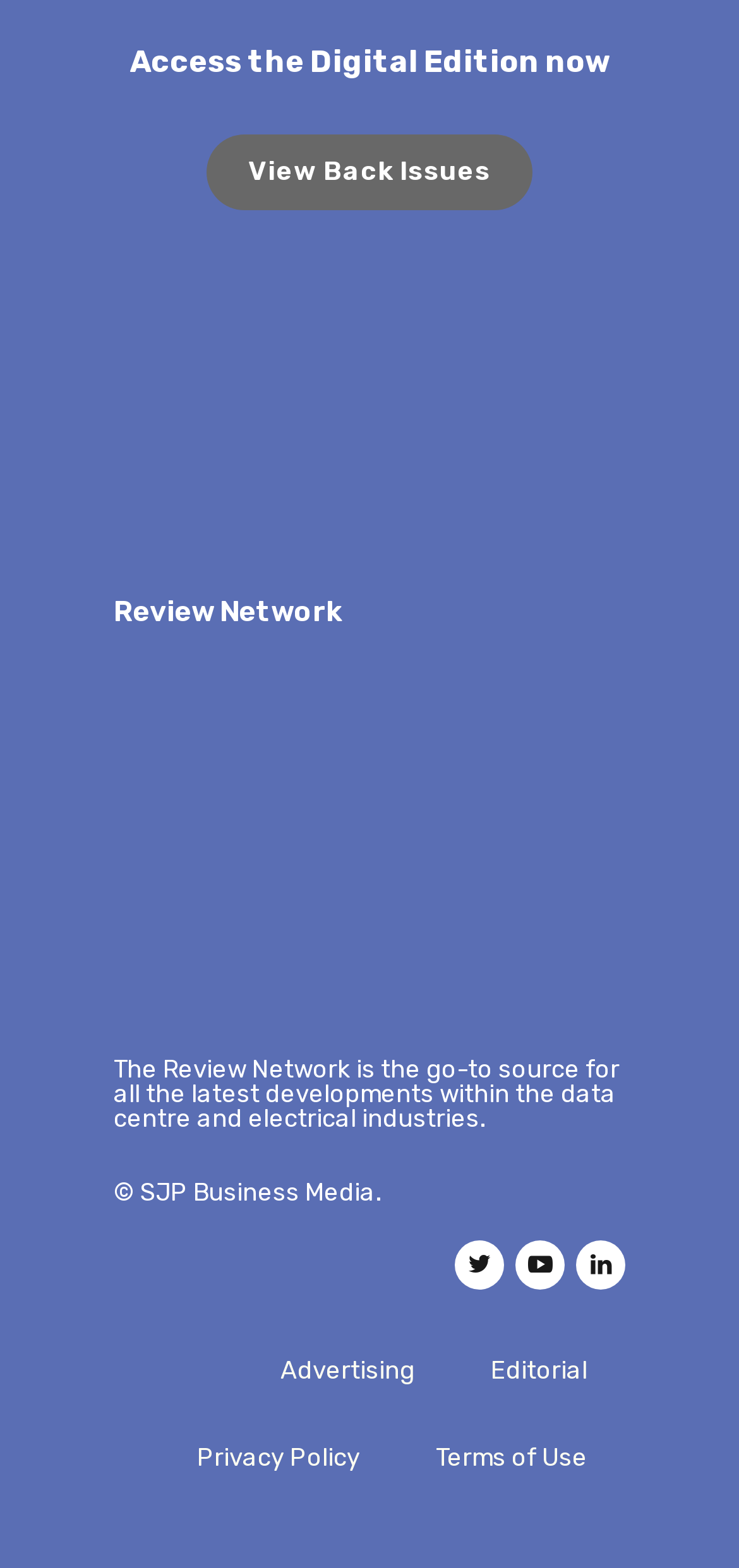How many social media links are present at the bottom of the page?
Provide a short answer using one word or a brief phrase based on the image.

3